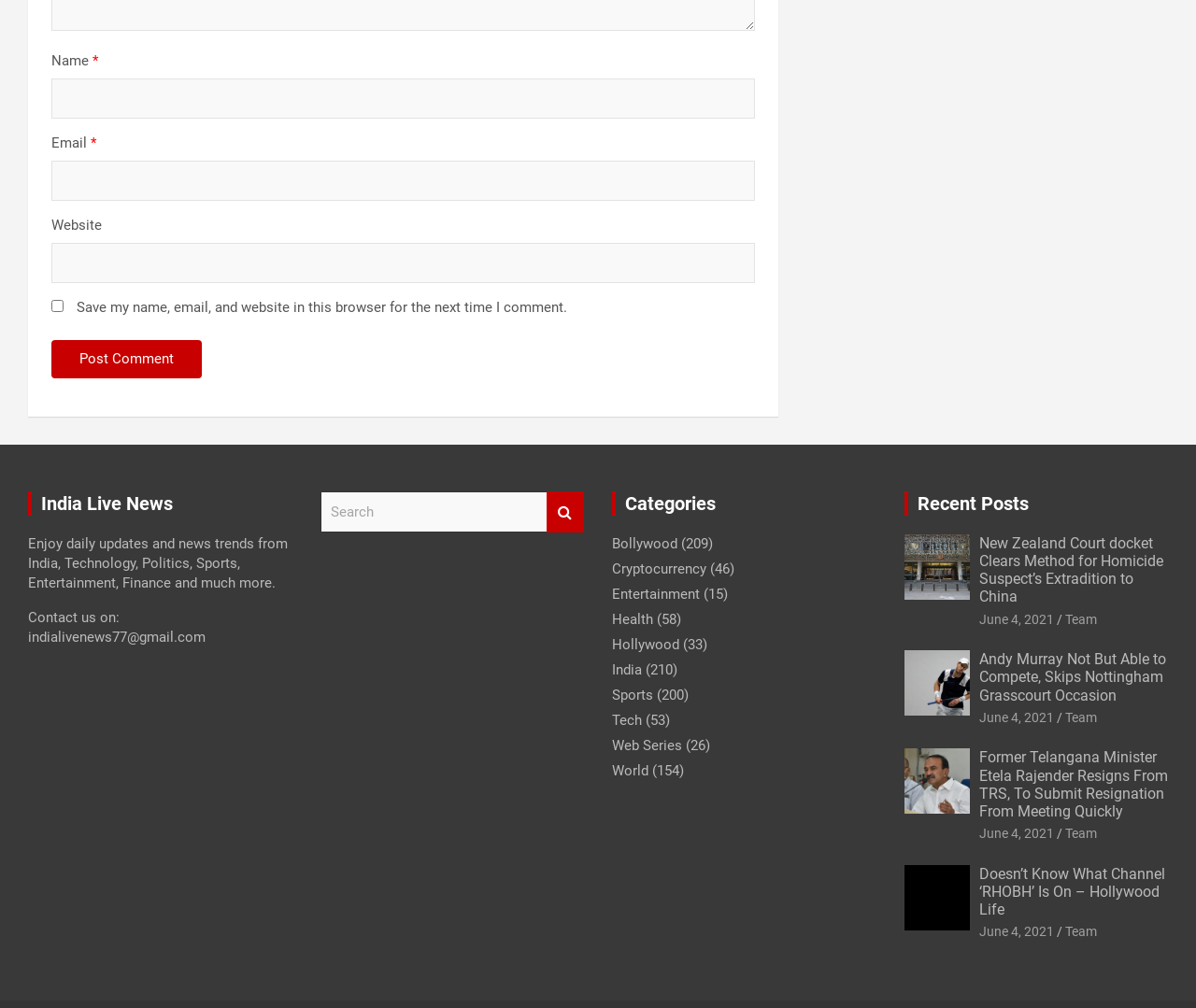What categories are available on the website?
Use the screenshot to answer the question with a single word or phrase.

Bollywood, Cryptocurrency, Entertainment, etc.